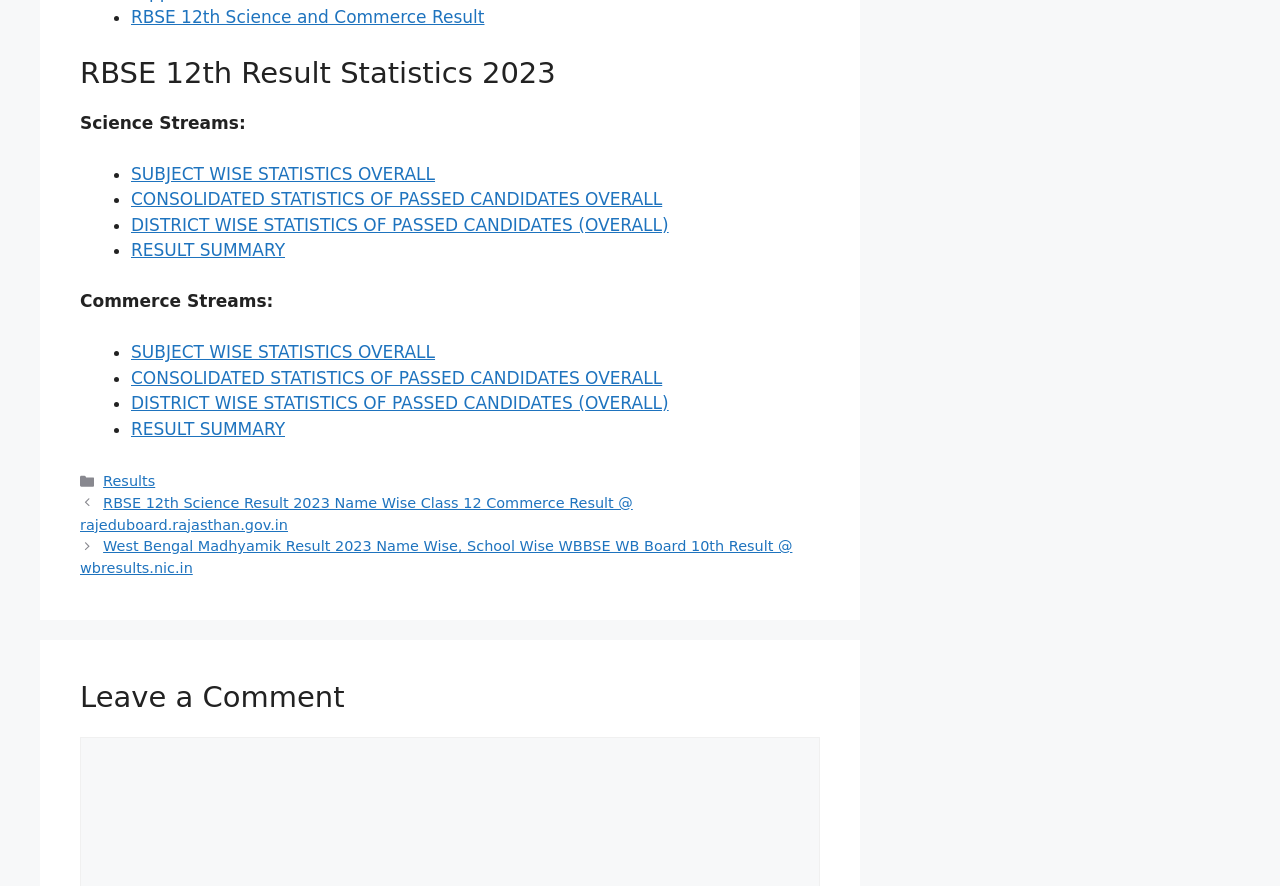Predict the bounding box coordinates of the area that should be clicked to accomplish the following instruction: "Check SUBJECT WISE STATISTICS OVERALL". The bounding box coordinates should consist of four float numbers between 0 and 1, i.e., [left, top, right, bottom].

[0.102, 0.185, 0.34, 0.208]